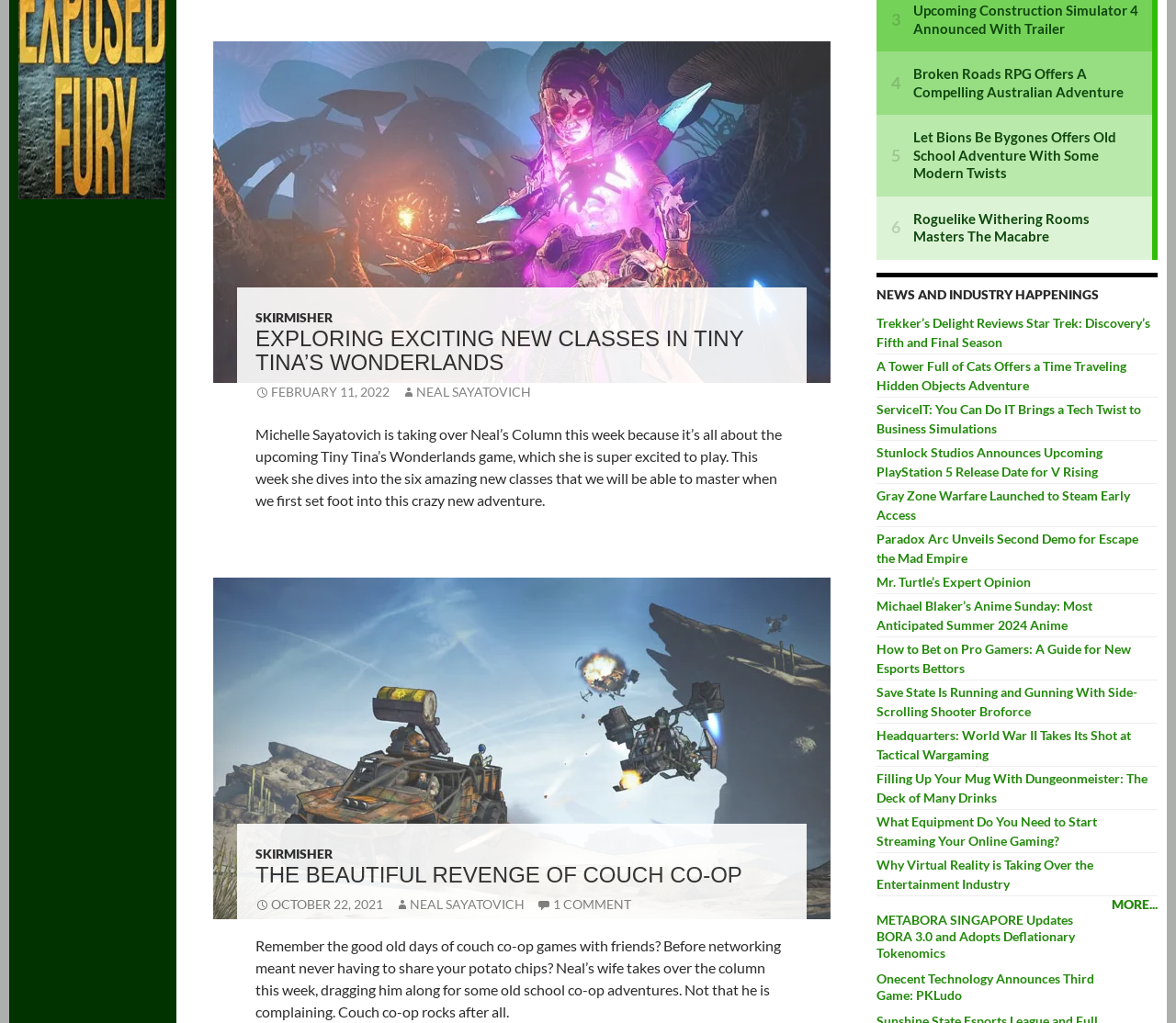What is the text of the last link on the page?
Answer the question in as much detail as possible.

I looked at the last link element on the page and found the text 'Onecent Technology Announces Third Game: PKLudo'.